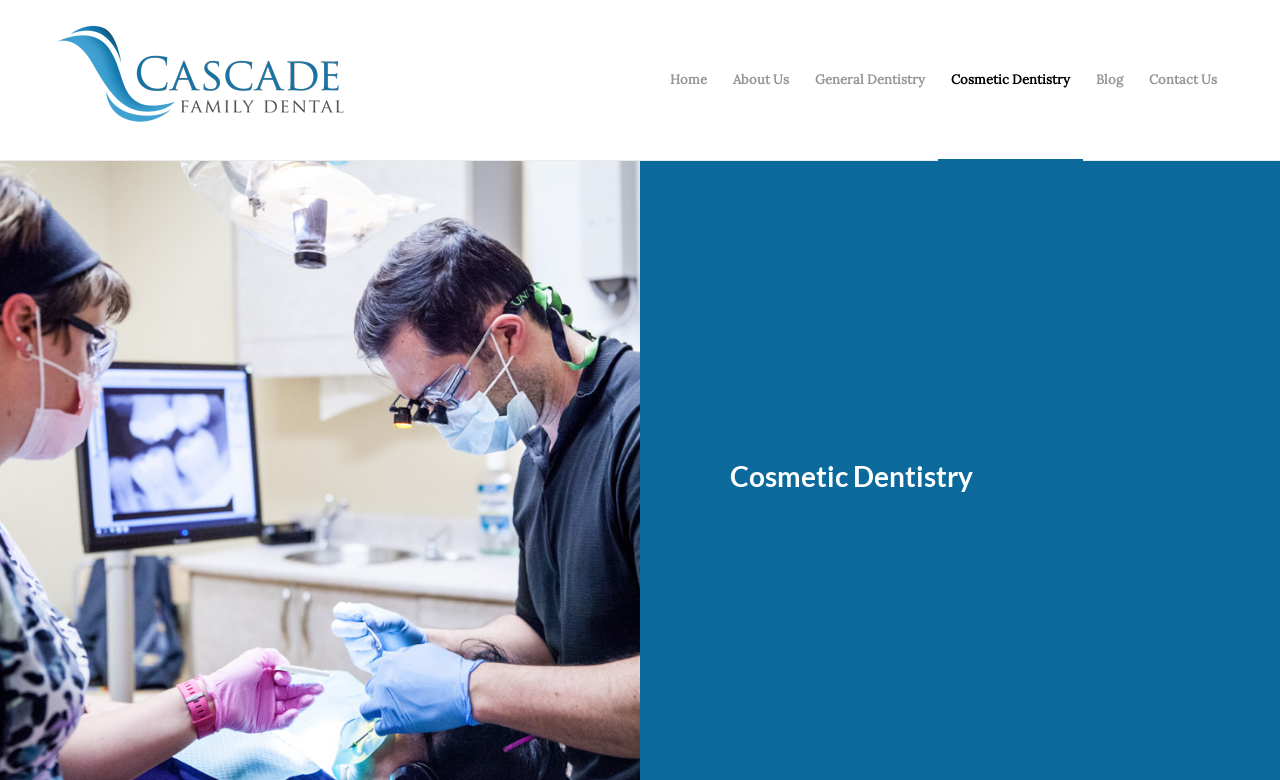Find and extract the text of the primary heading on the webpage.

MAKE THE MOST OF YOUR SMILE.